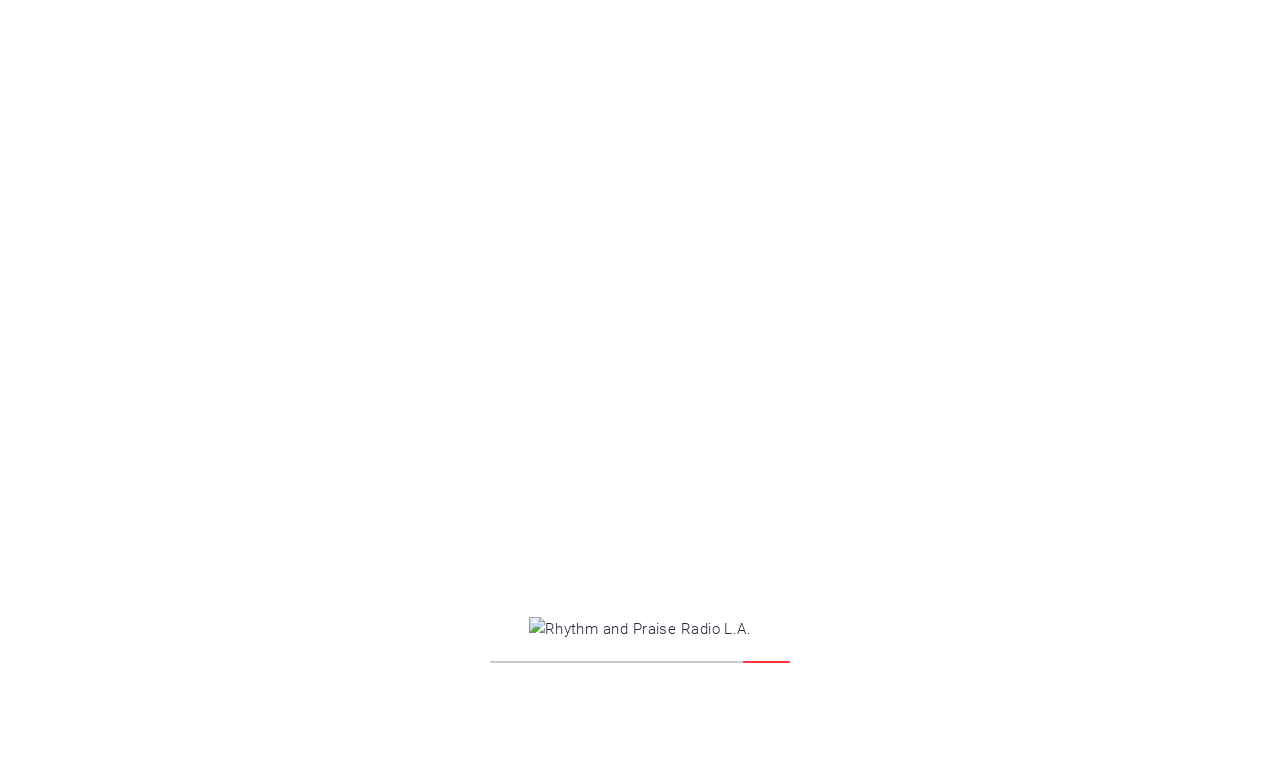Determine the main heading text of the webpage.

R&P Live!, Gospel's Next Radio Voice Competition